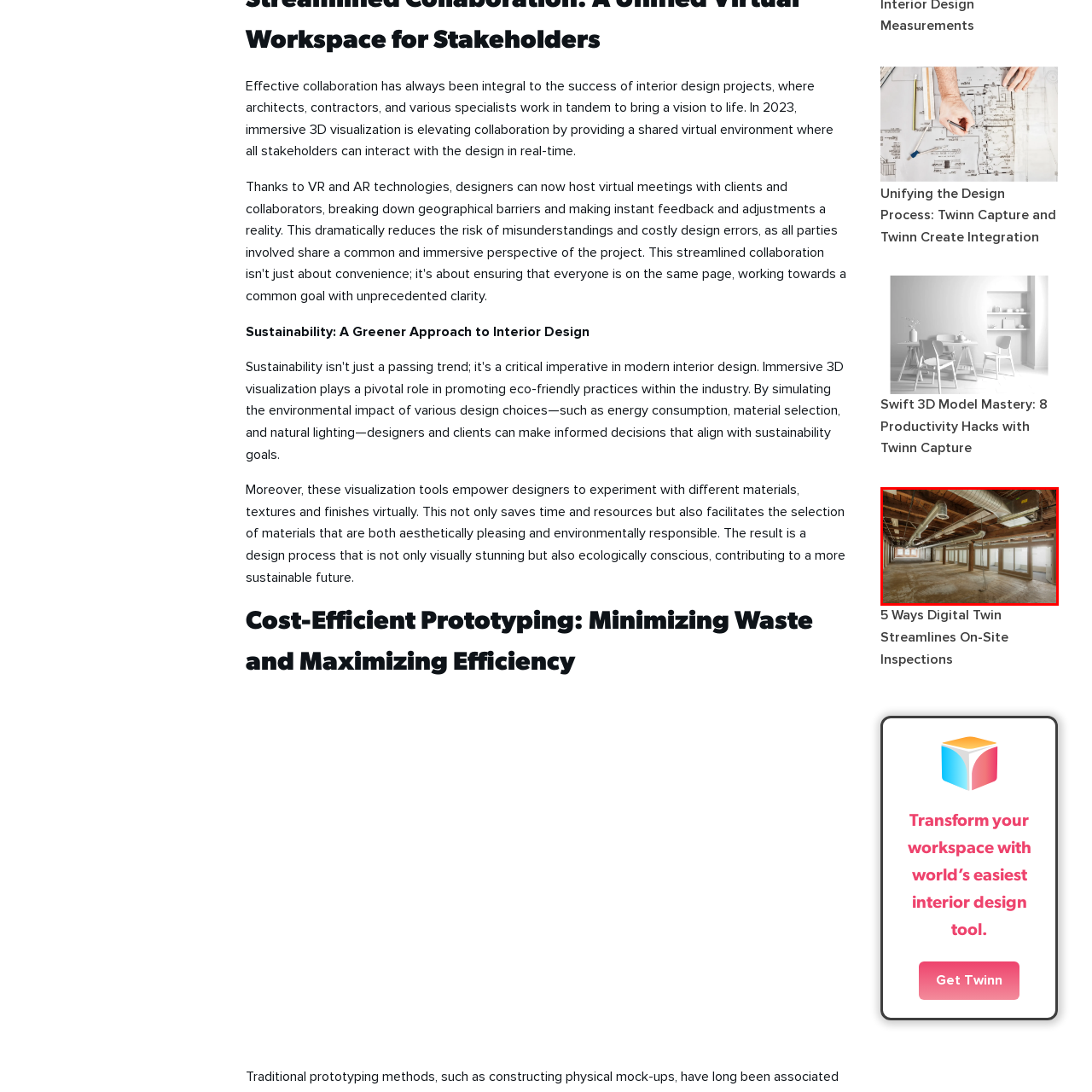Generate a detailed caption for the content inside the red bounding box.

This image showcases a spacious interior environment, likely part of an office or commercial space, characterized by exposed wooden beams and ductwork overhead. The natural light floods in through large windows at the far end, illuminating an unfinished floor that hints at a transformation in progress. The layout features glass-paneled rooms on either side, suggesting a design that values openness while providing privacy. This setting is indicative of the modern approach to interior design, where the integration of technology—such as immersive 3D visualization tools—can enhance the design process. These tools not only facilitate effective collaboration among architects, contractors, and designers but also streamline project execution, emphasizing both aesthetic and sustainable choices in materials and finishes.